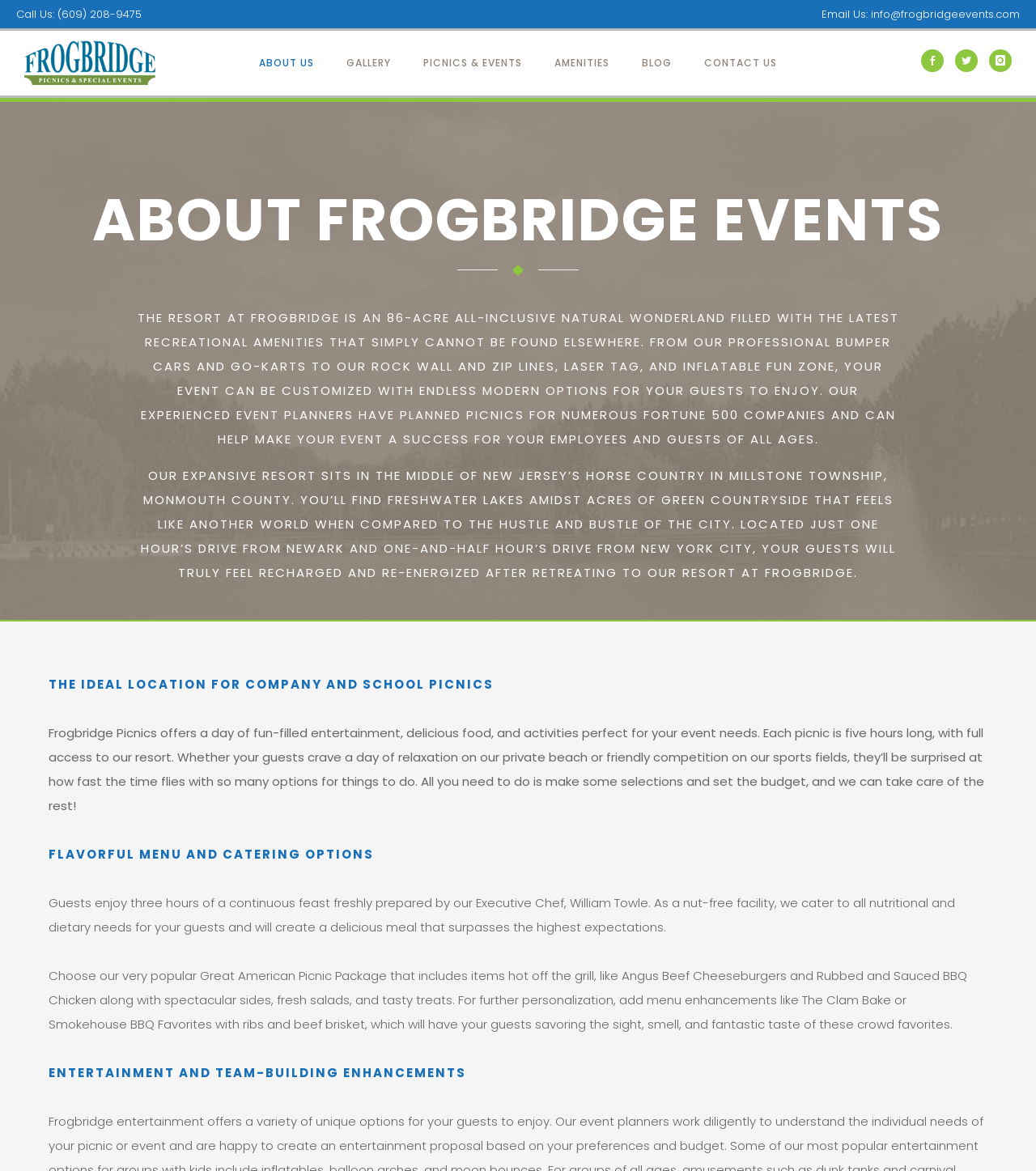Provide the bounding box coordinates of the UI element this sentence describes: "aria-label="icon-social_facebook"".

[0.889, 0.042, 0.919, 0.061]